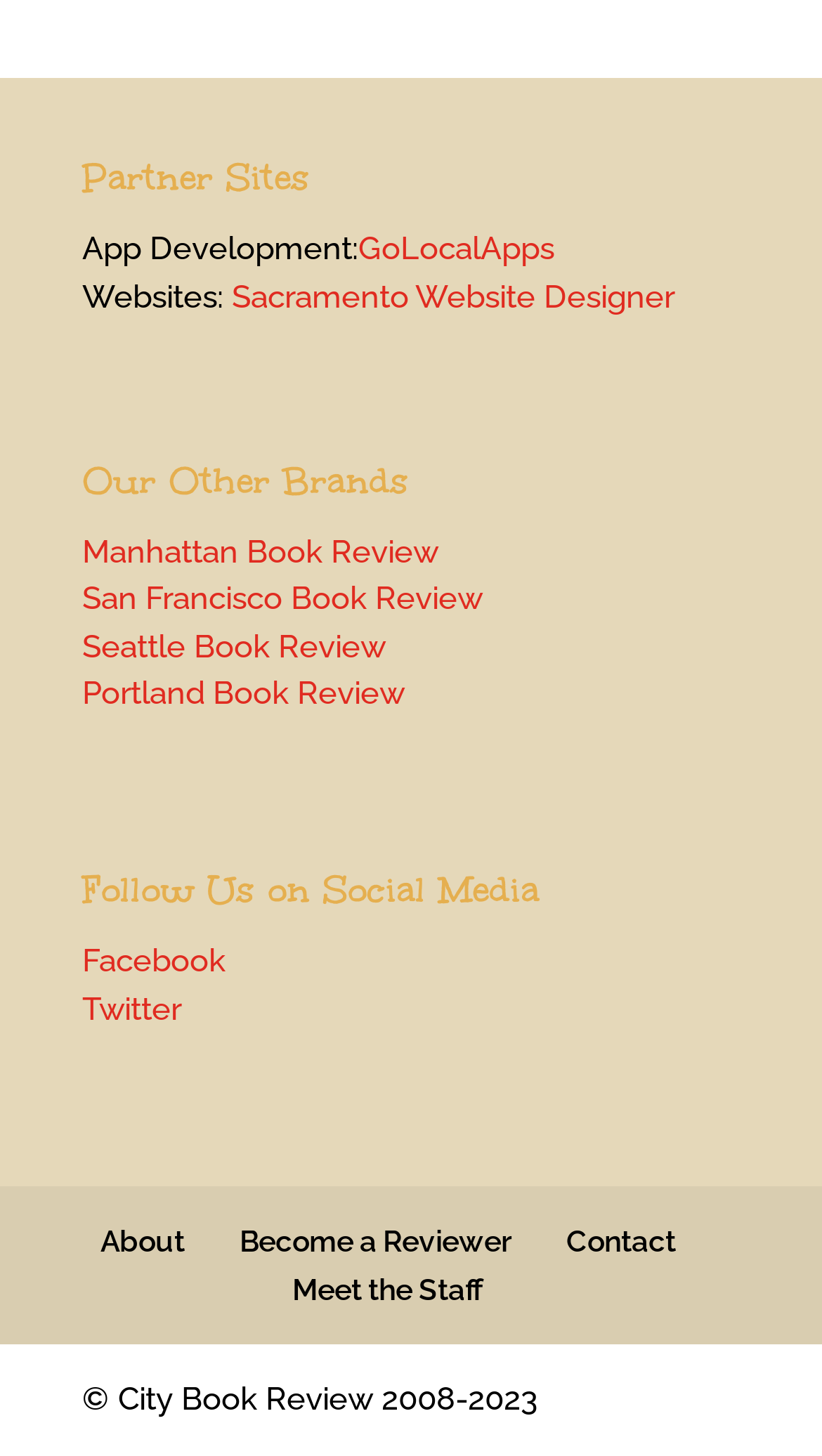Determine the bounding box for the HTML element described here: "Contact". The coordinates should be given as [left, top, right, bottom] with each number being a float between 0 and 1.

[0.688, 0.841, 0.822, 0.865]